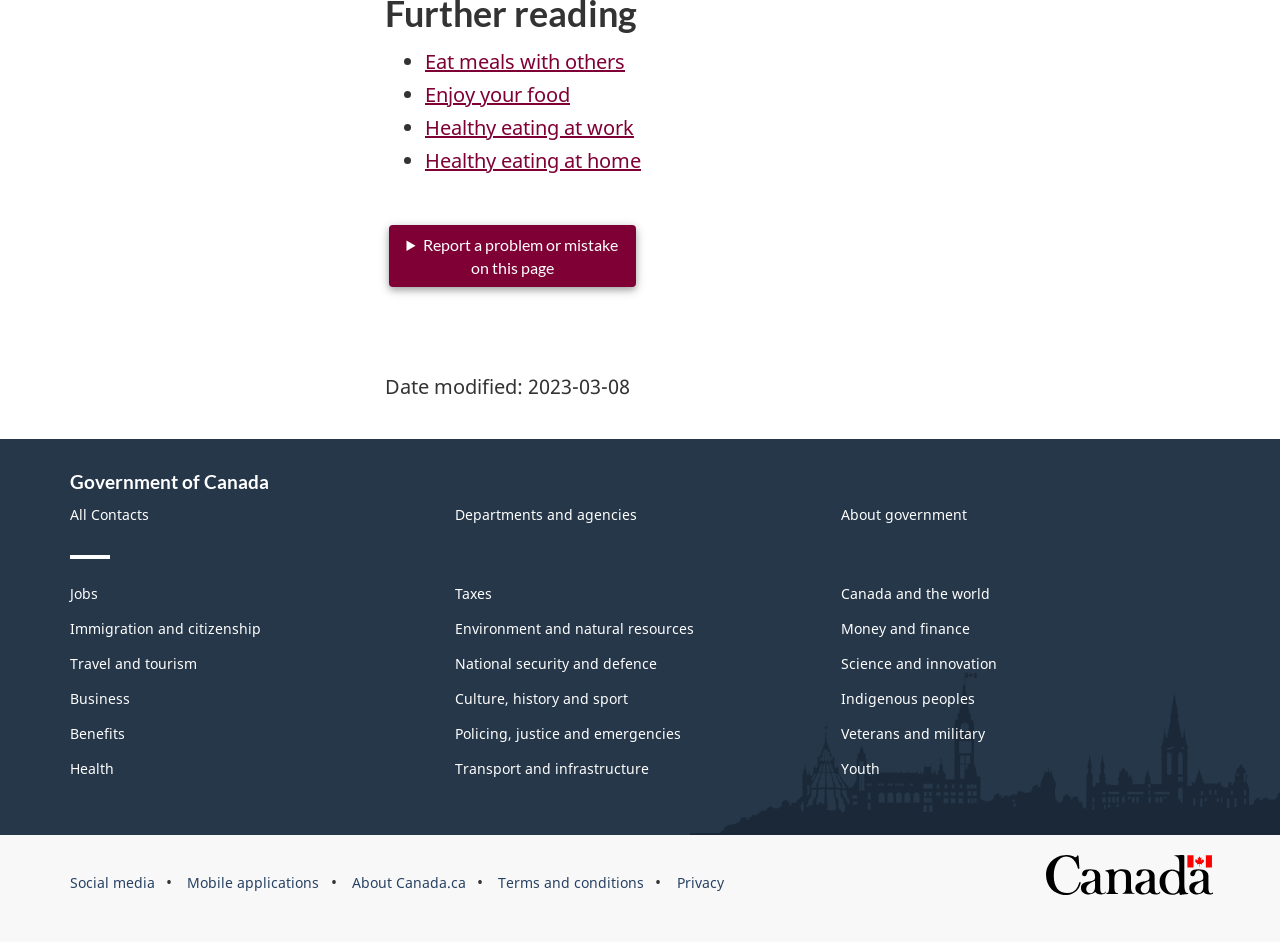Locate the bounding box coordinates of the element that should be clicked to fulfill the instruction: "View date modified".

[0.412, 0.396, 0.492, 0.424]